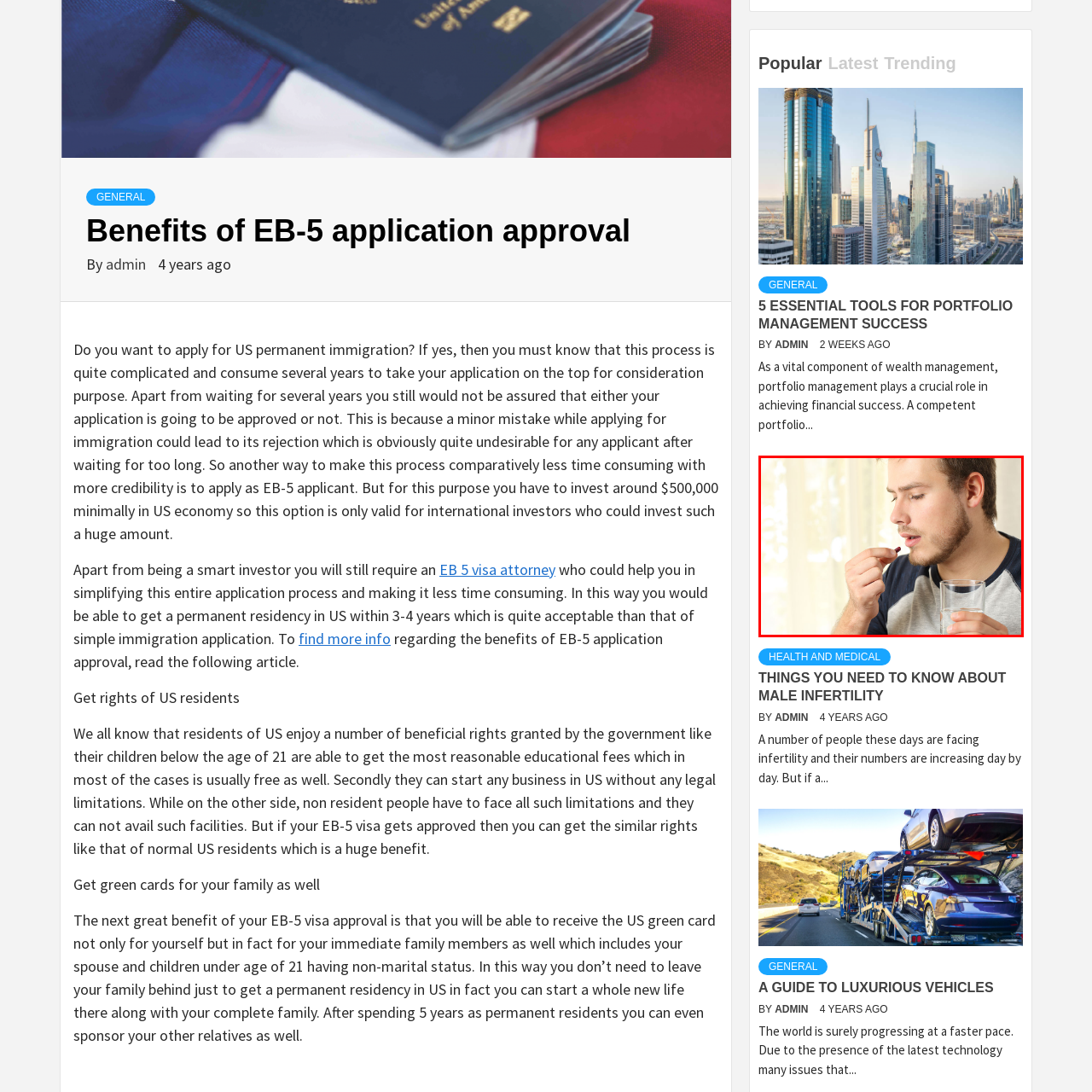What is the atmosphere of the setting?
Look closely at the image inside the red bounding box and answer the question with as much detail as possible.

The soft, natural light filtering through a window in the background enhances the atmosphere, creating a serene setting. This is mentioned in the caption, which suggests that the atmosphere is peaceful and calm.